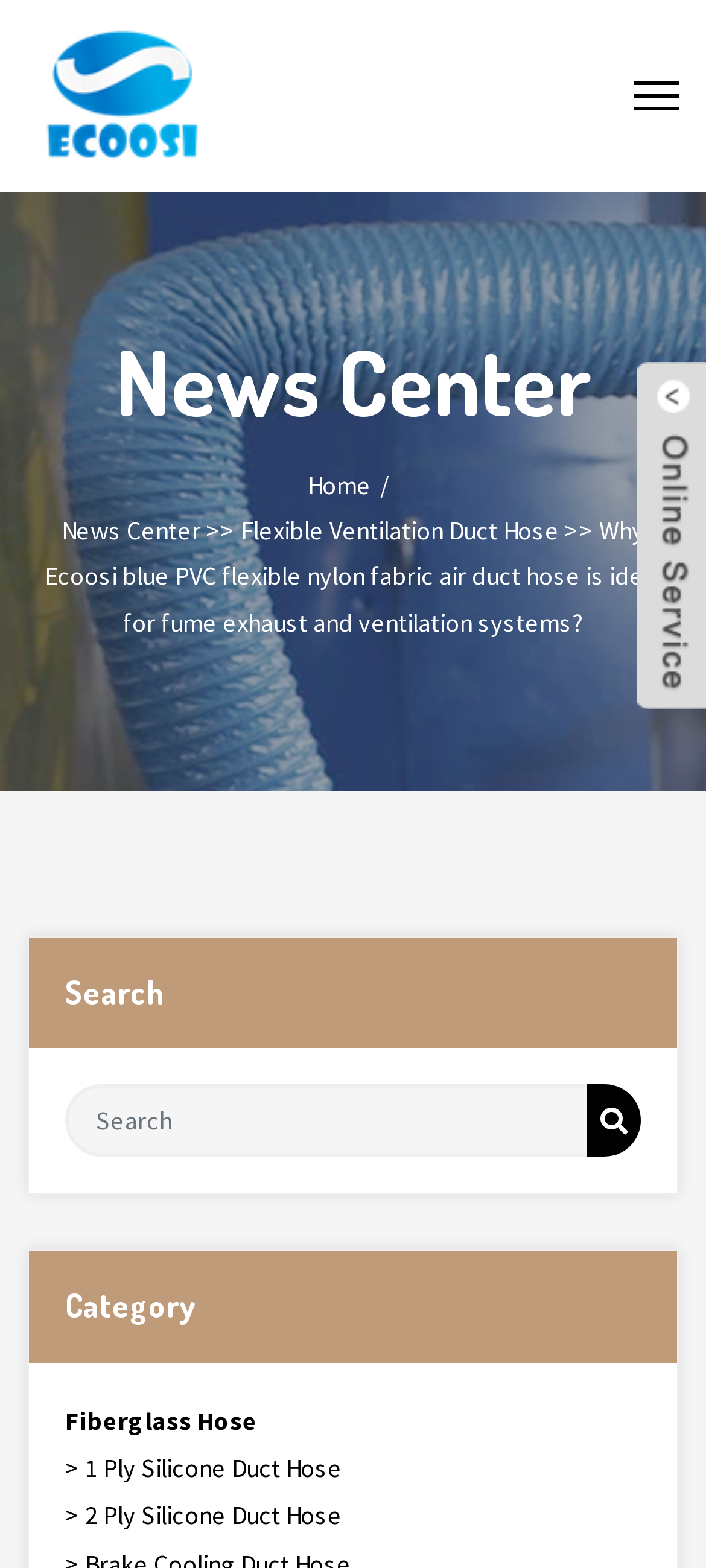How many categories are listed?
Give a one-word or short-phrase answer derived from the screenshot.

3